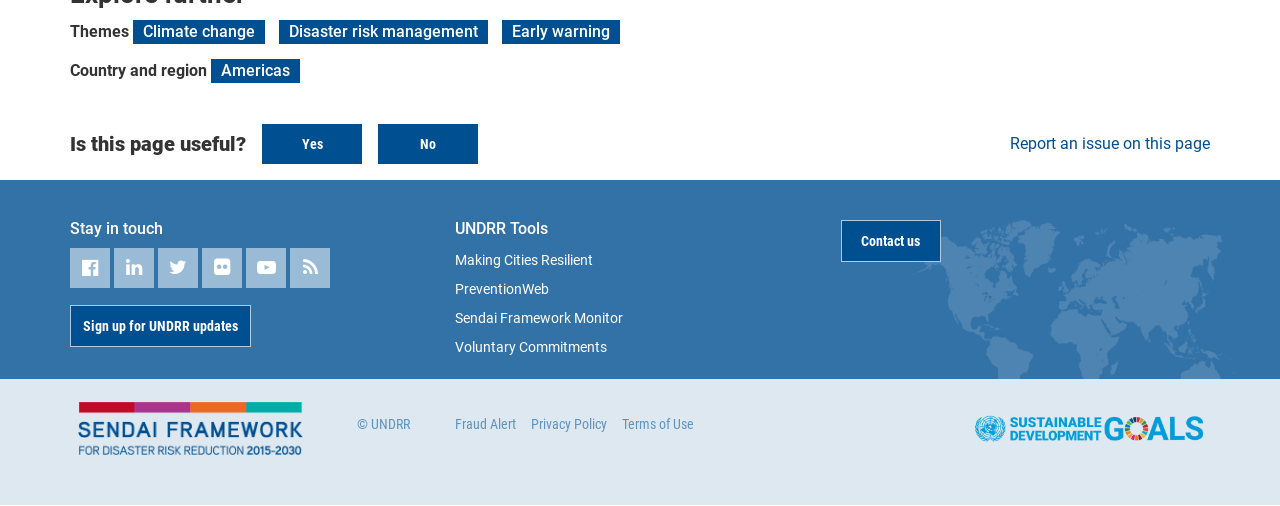Please determine the bounding box coordinates of the clickable area required to carry out the following instruction: "Select Americas". The coordinates must be four float numbers between 0 and 1, represented as [left, top, right, bottom].

[0.165, 0.117, 0.234, 0.165]